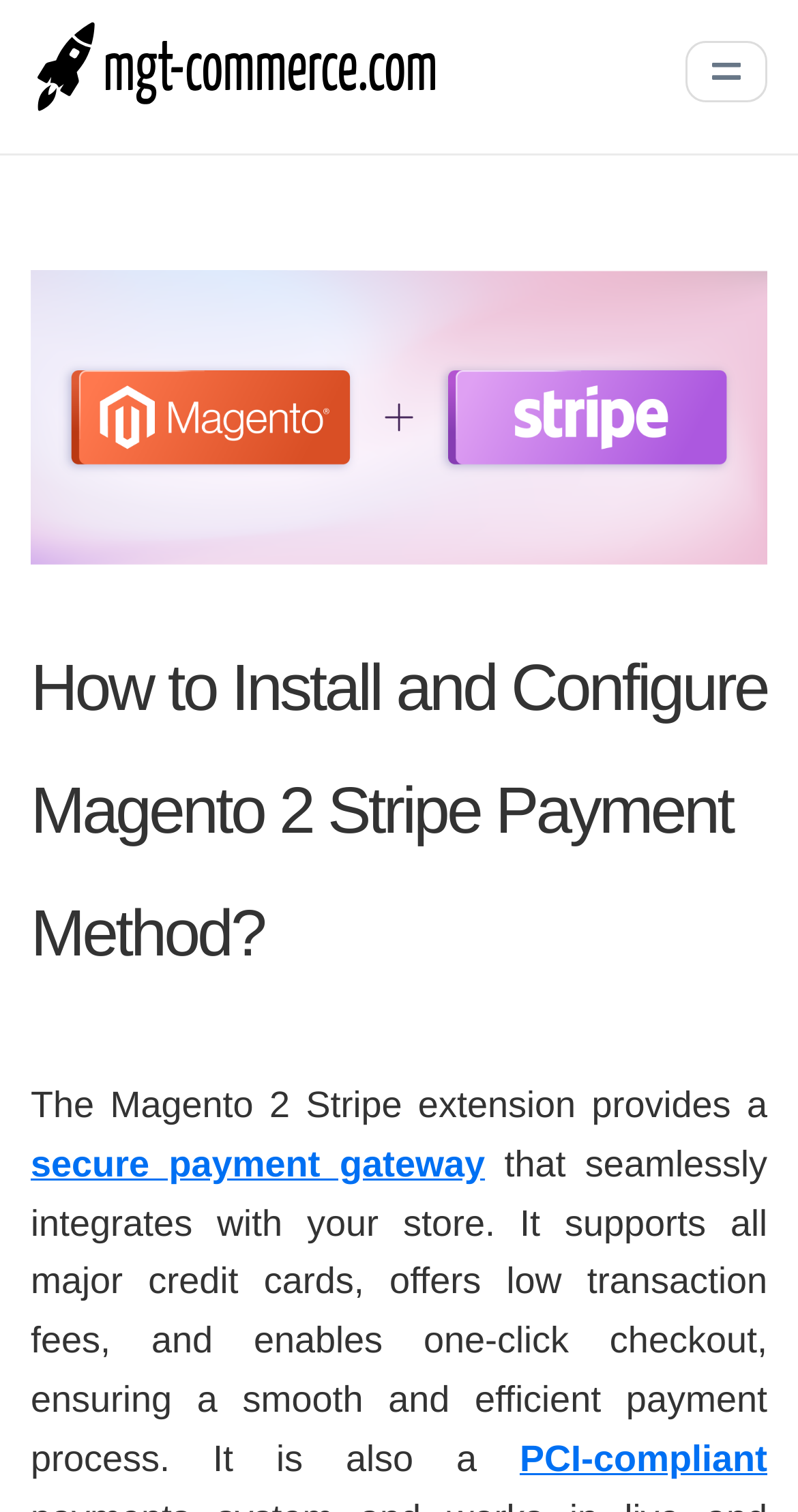Using floating point numbers between 0 and 1, provide the bounding box coordinates in the format (top-left x, top-left y, bottom-right x, bottom-right y). Locate the UI element described here: secure payment gateway

[0.038, 0.756, 0.608, 0.783]